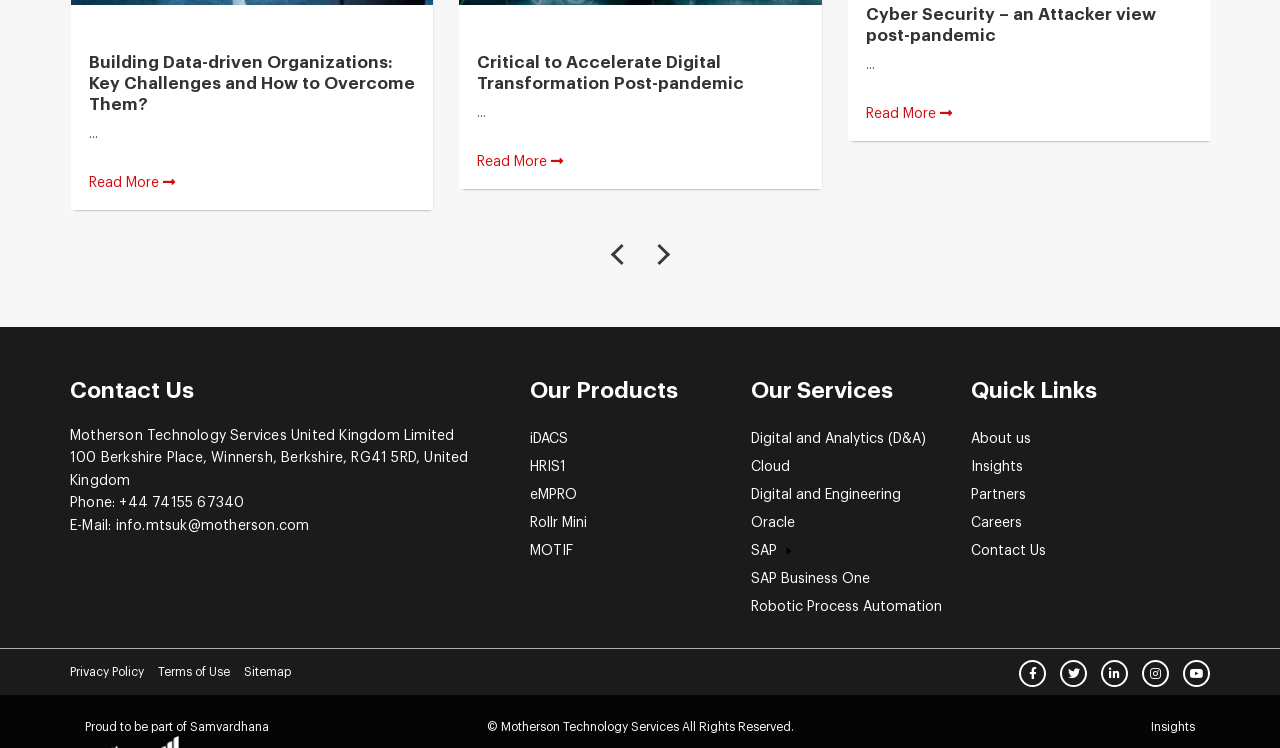What is the company name mentioned in the 'Contact Us' section?
Please give a detailed and elaborate answer to the question based on the image.

I looked at the 'Contact Us' section and found the company name 'Motherson Technology Services United Kingdom Limited' mentioned along with the address and contact information.